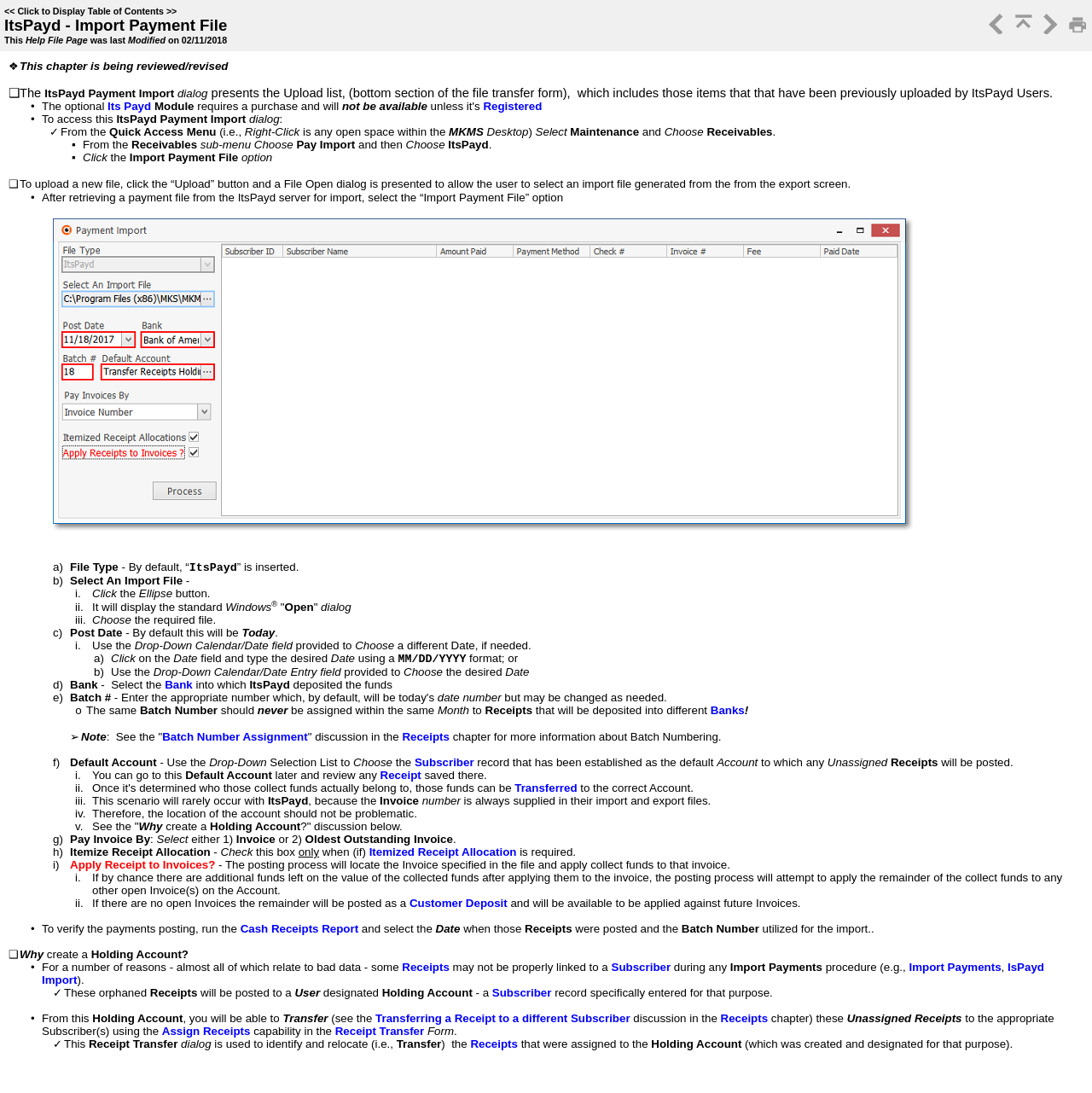Calculate the bounding box coordinates for the UI element based on the following description: "Facebook". Ensure the coordinates are four float numbers between 0 and 1, i.e., [left, top, right, bottom].

None